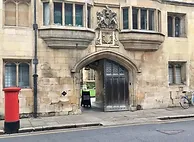Provide a comprehensive description of the image.

The image showcases Pembroke Gate at Cambridge University, a notable entrance characterized by its prominent architectural features. The gate, with its grand archway and decorative stonework, leads into the college grounds, highlighting the historic significance of the institution. To the left of the gate, a traditional red British telephone box stands out against the more muted tones of the stone wall. This juxtaposition adds a contemporary touch to the scene, blending modern life with the rich heritage of Cambridge University. The surrounding area includes elements typical of an academic environment, such as bicycles parked nearby, emphasizing the vibrant life of students in this historic setting.